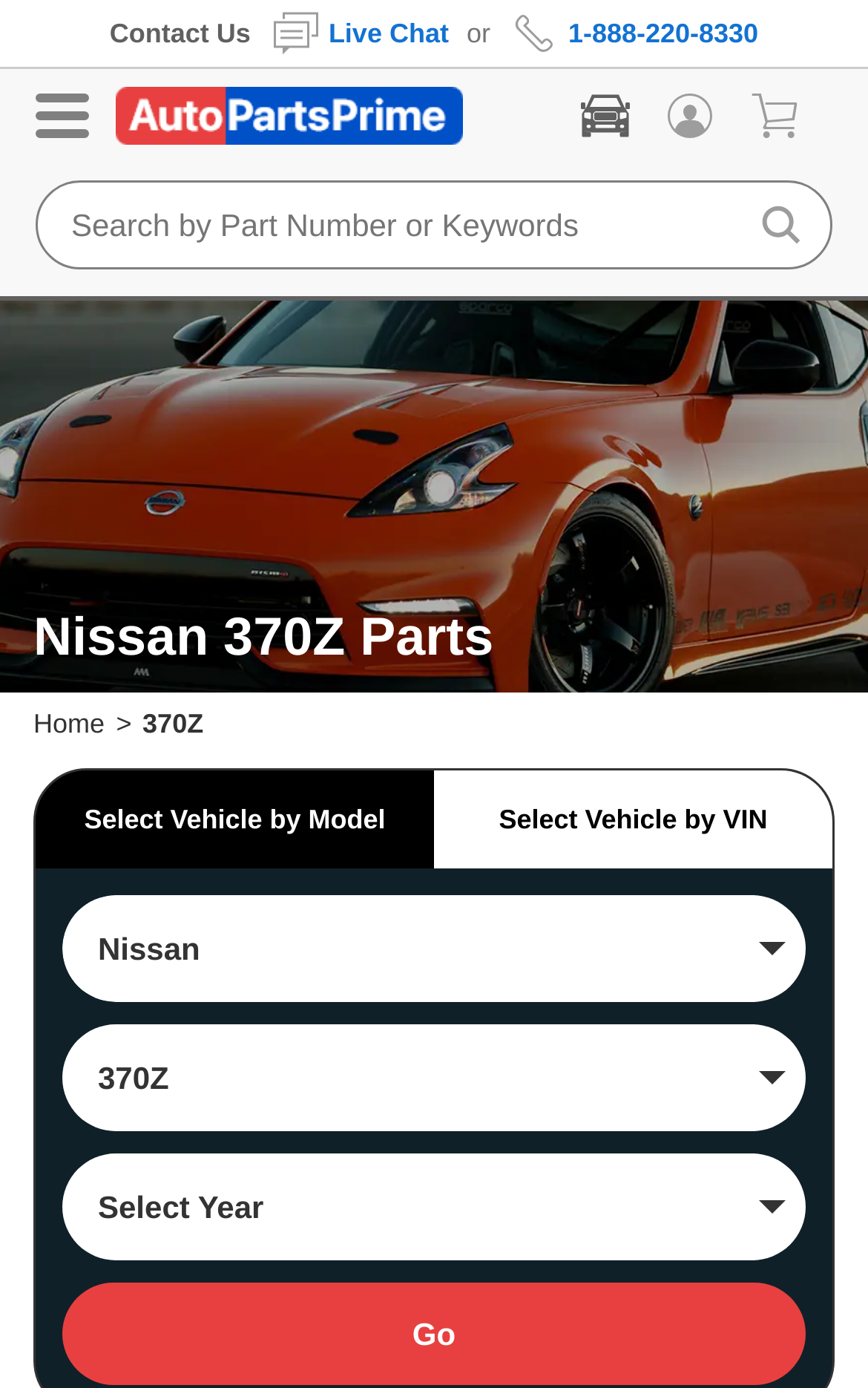Using the details from the image, please elaborate on the following question: What is the phone number to contact?

I found the phone number by looking at the top section of the webpage, where it says 'Contact Us' and has a link with the phone number '1-888-220-8330' next to it.